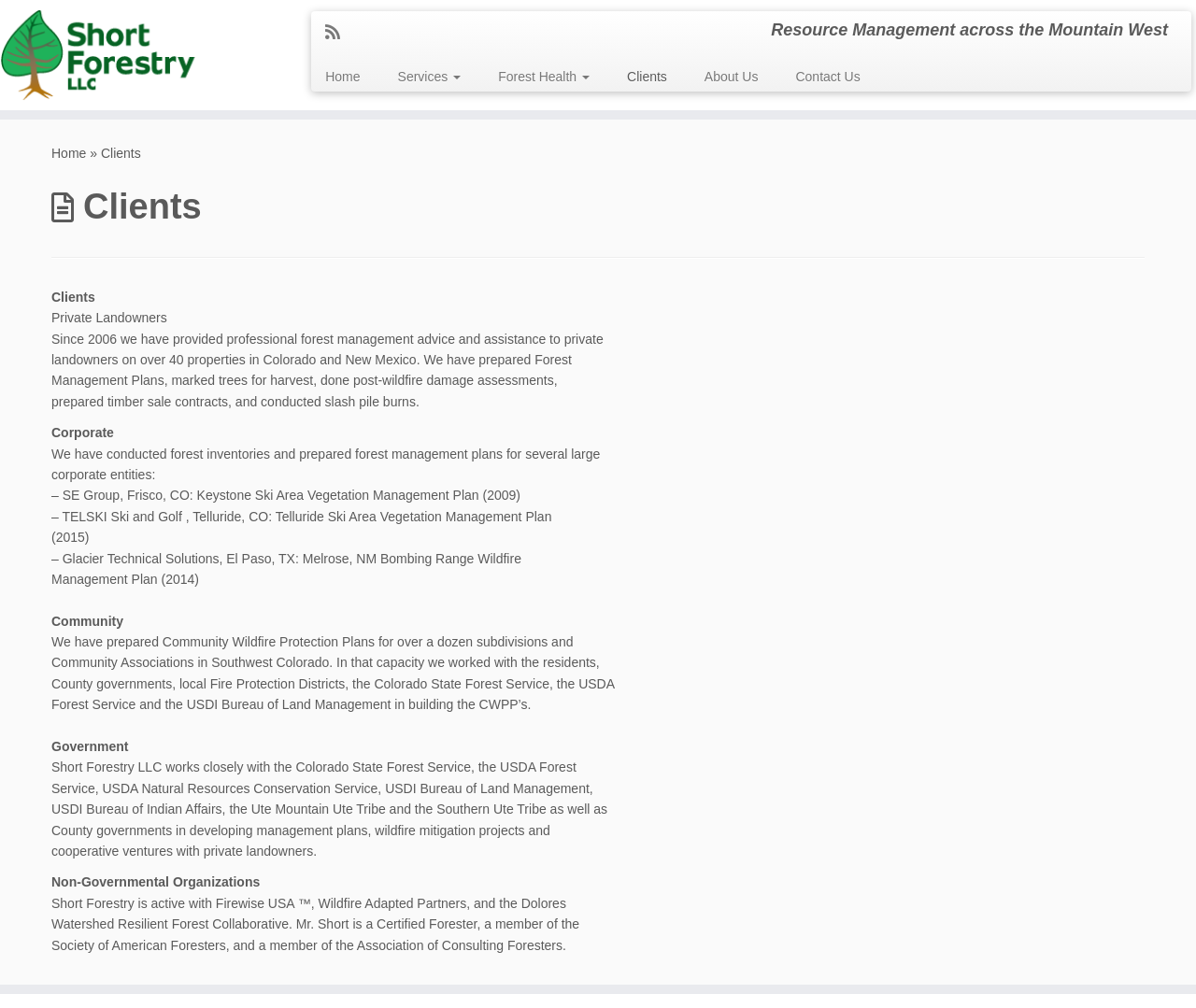What is the name of the ski area where Short Forestry prepared a Vegetation Management Plan in 2009?
Could you please answer the question thoroughly and with as much detail as possible?

I found this information in the 'Corporate' section, where it lists '– SE Group, Frisco, CO: Keystone Ski Area Vegetation Management Plan (2009)' as one of the projects Short Forestry has worked on.